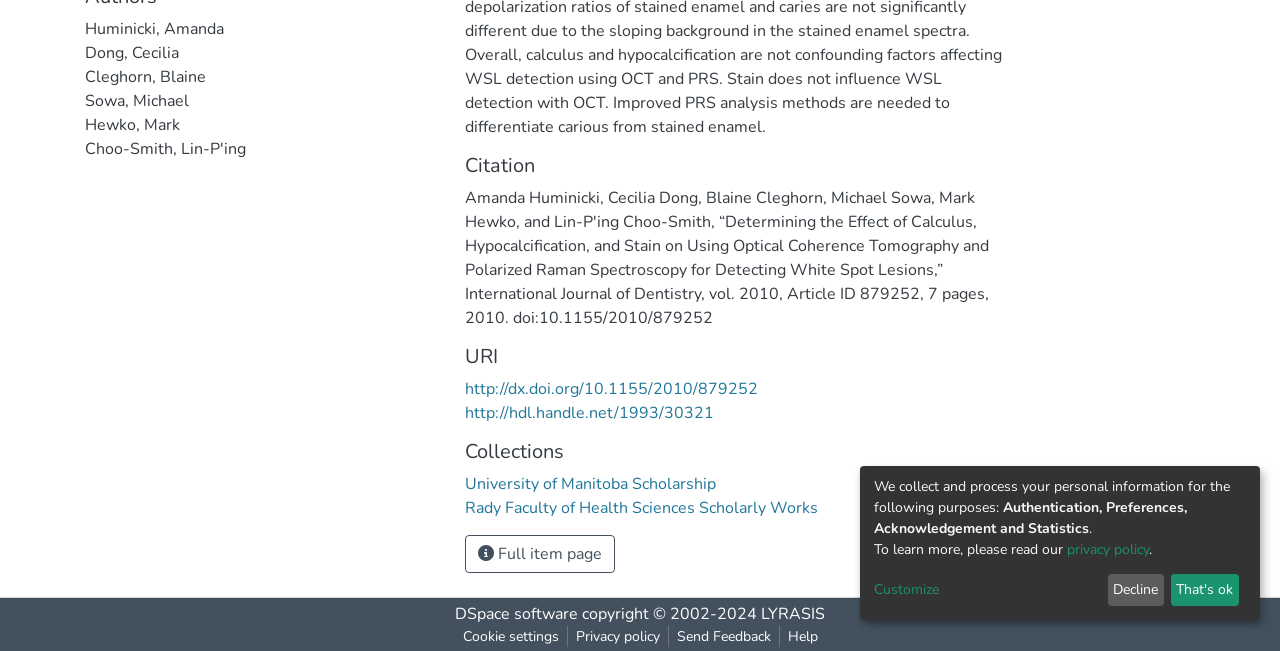Find and provide the bounding box coordinates for the UI element described here: "Full item page". The coordinates should be given as four float numbers between 0 and 1: [left, top, right, bottom].

[0.363, 0.822, 0.48, 0.88]